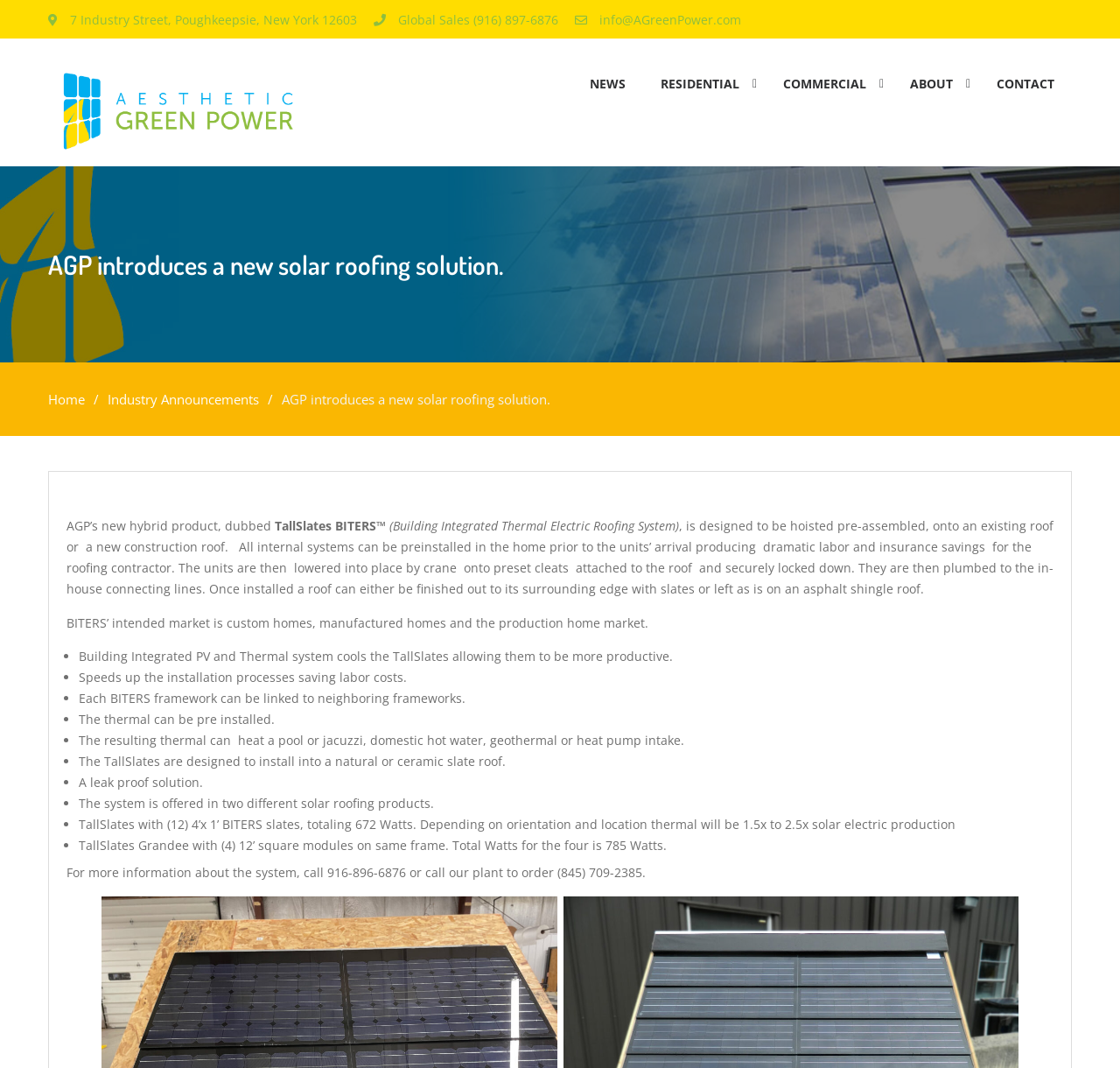Provide a brief response to the question below using a single word or phrase: 
What is the company's global sales phone number?

(916) 897-6876